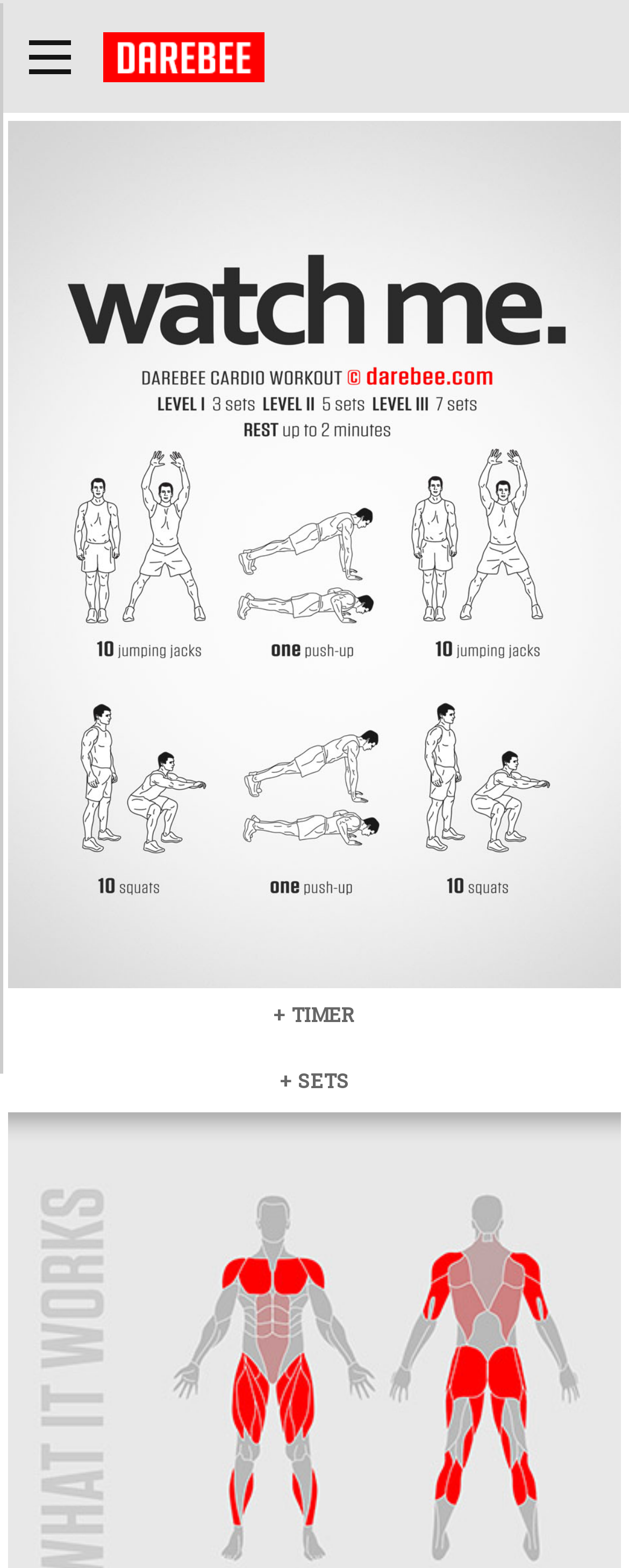What is the purpose of the image on the webpage?
Using the visual information from the image, give a one-word or short-phrase answer.

To illustrate the workout